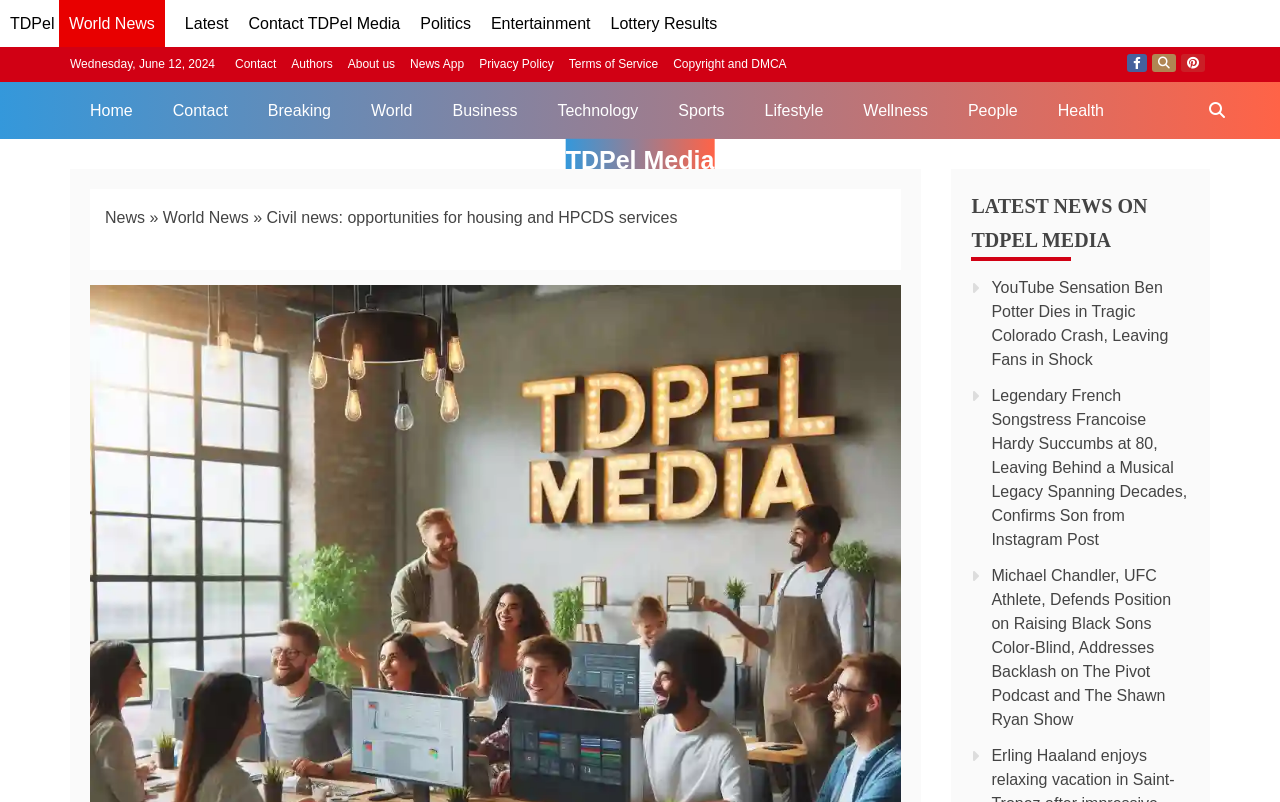Using the provided element description, identify the bounding box coordinates as (top-left x, top-left y, bottom-right x, bottom-right y). Ensure all values are between 0 and 1. Description: Health

[0.811, 0.102, 0.878, 0.173]